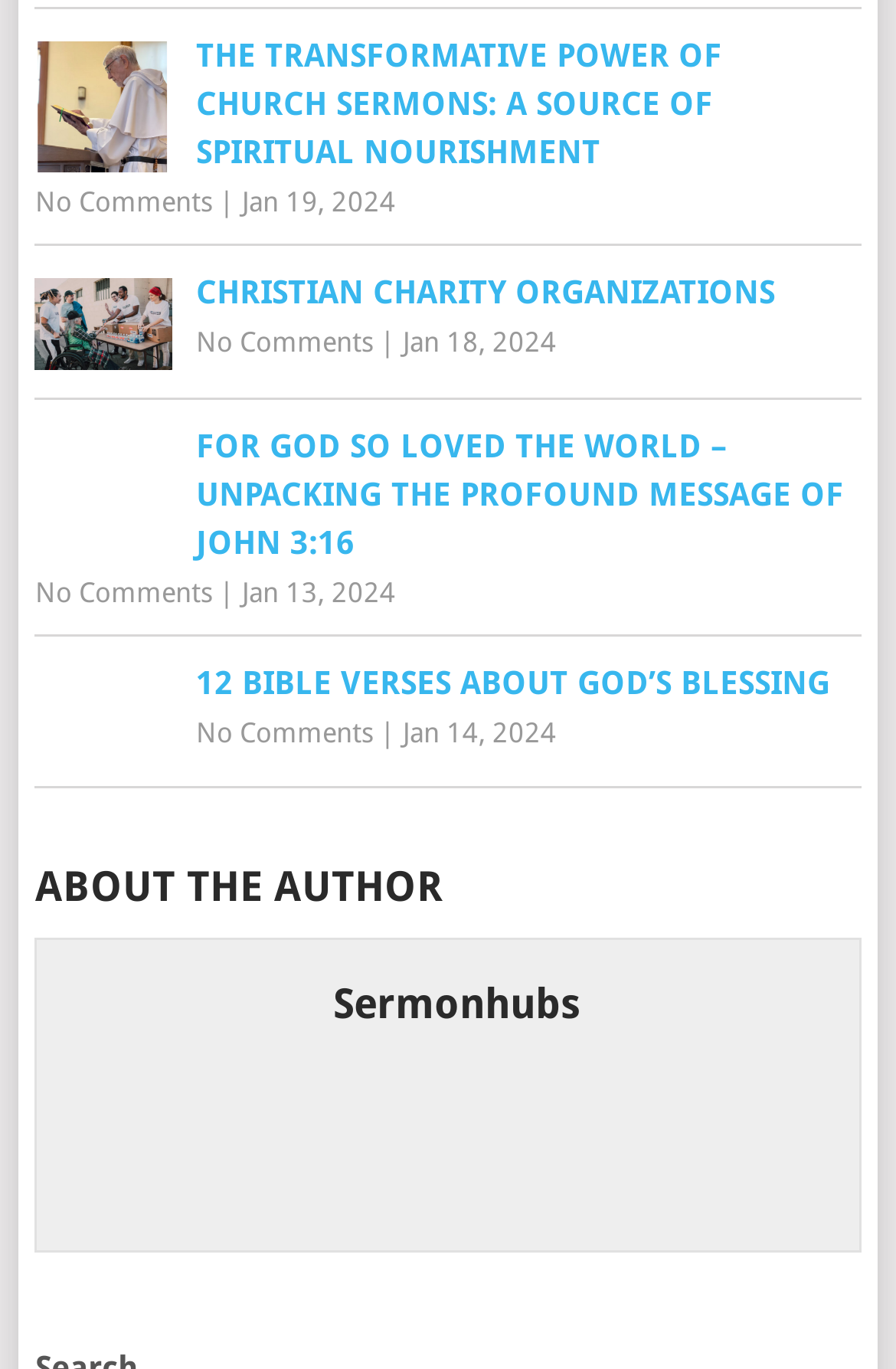Based on the image, provide a detailed and complete answer to the question: 
How many comments are there on the second sermon?

I found the link element with the text 'No Comments' which is associated with the second sermon, indicating that there are no comments on it.